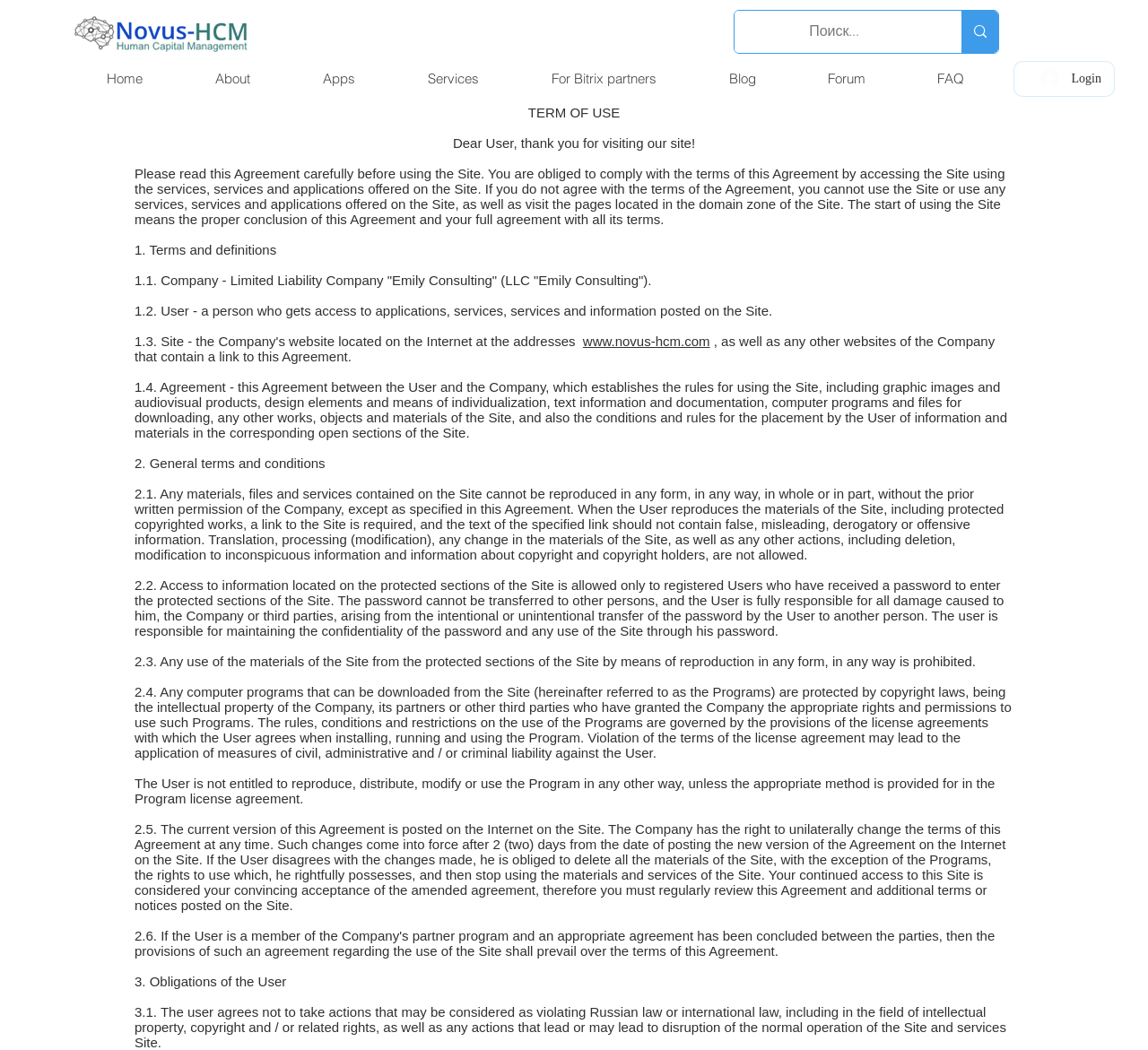Please determine the bounding box coordinates of the element's region to click in order to carry out the following instruction: "Search for something". The coordinates should be four float numbers between 0 and 1, i.e., [left, top, right, bottom].

[0.64, 0.01, 0.87, 0.05]